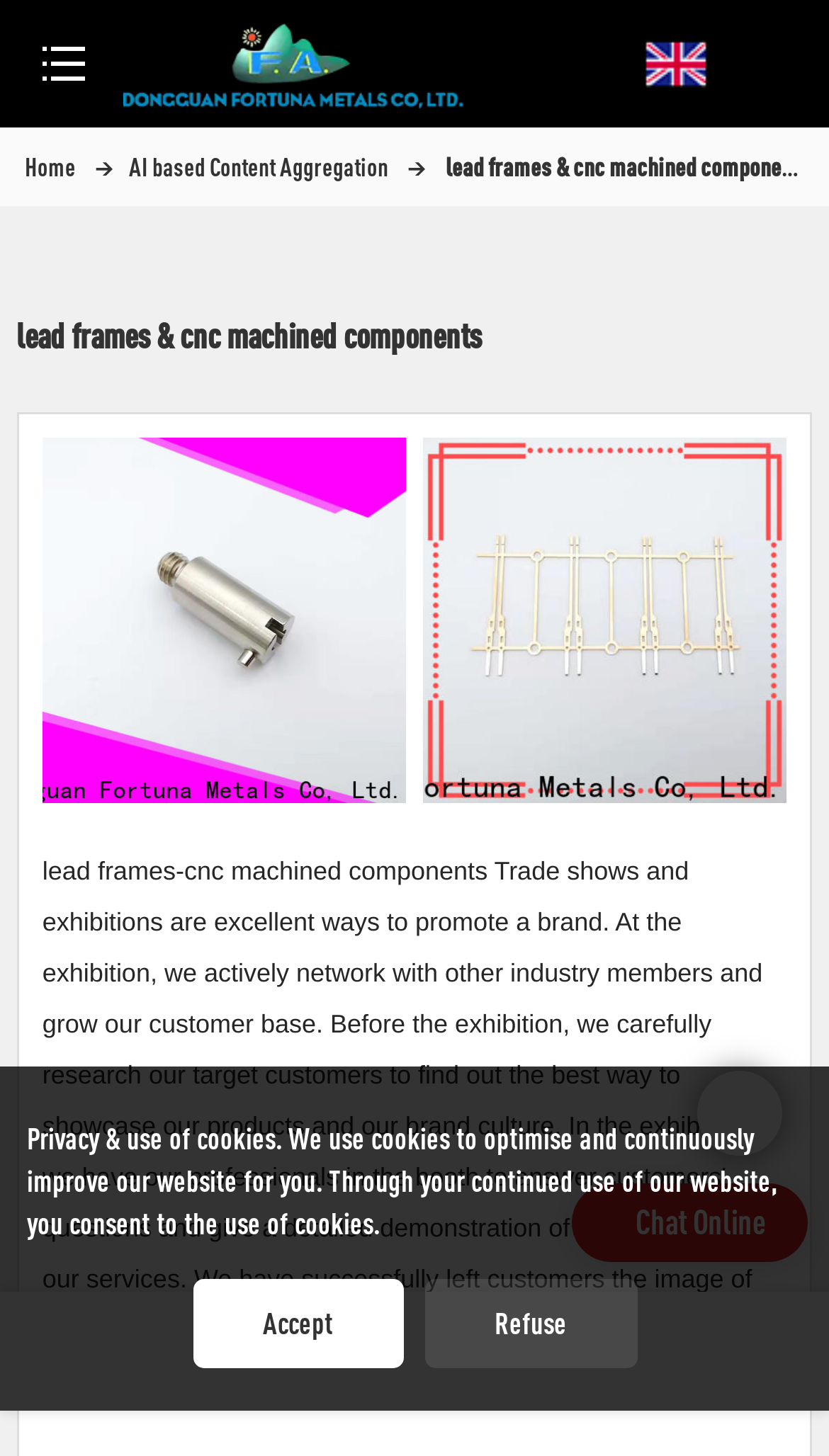Find the bounding box coordinates of the clickable region needed to perform the following instruction: "Chat online". The coordinates should be provided as four float numbers between 0 and 1, i.e., [left, top, right, bottom].

[0.767, 0.826, 0.923, 0.852]